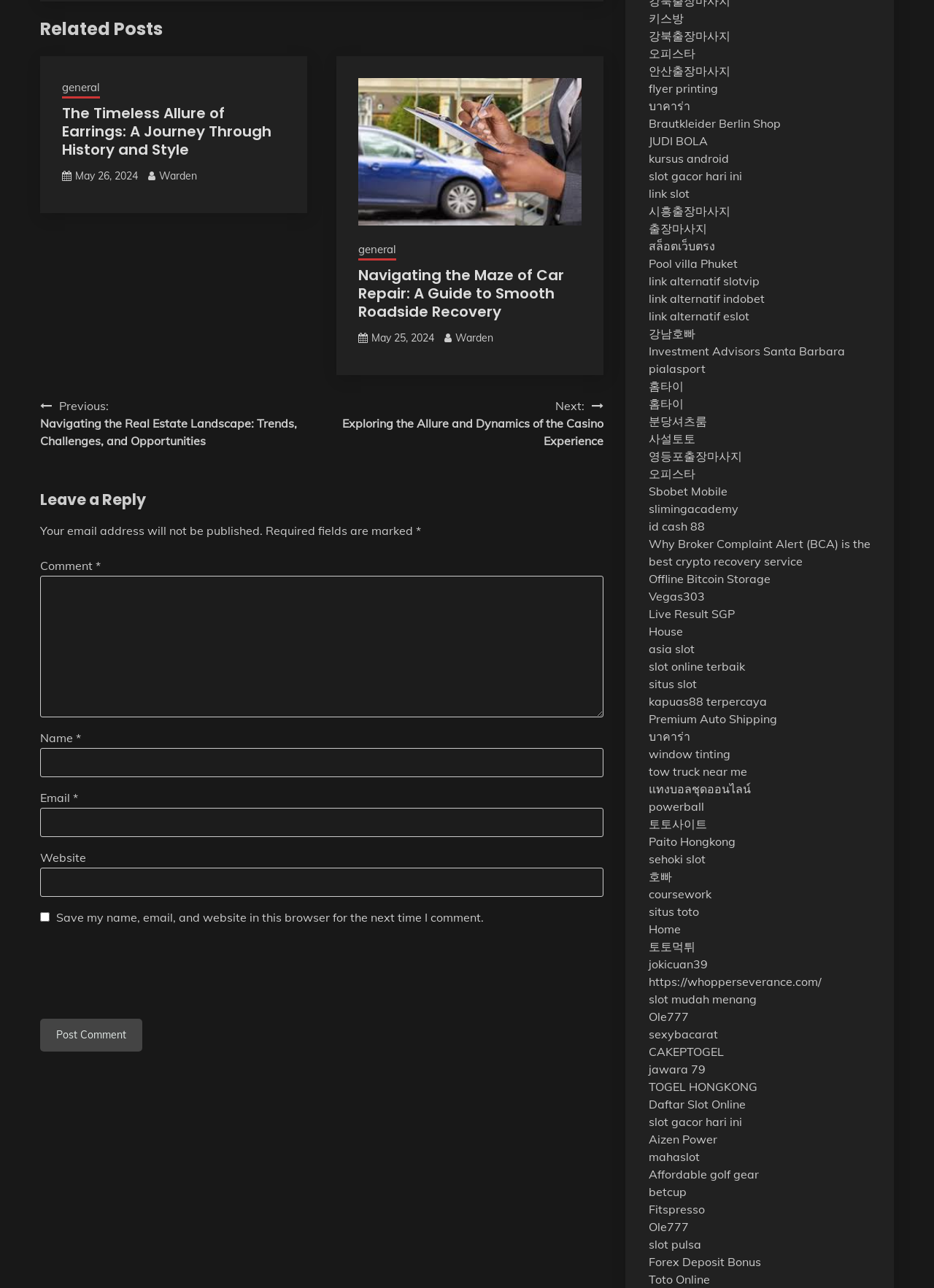Please specify the bounding box coordinates of the region to click in order to perform the following instruction: "Enter your name in the 'Name' field".

[0.043, 0.581, 0.646, 0.603]